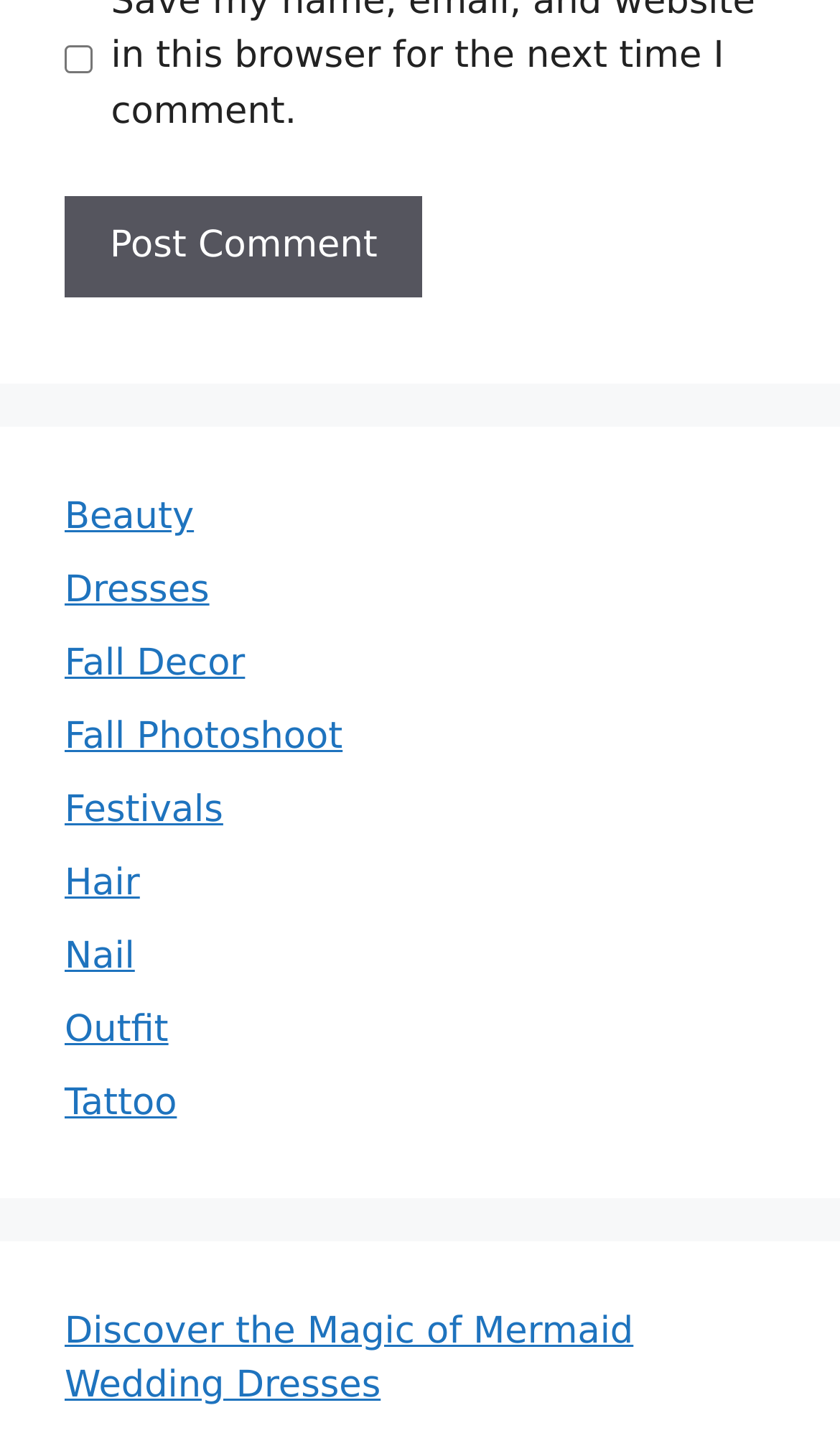Please specify the bounding box coordinates of the region to click in order to perform the following instruction: "Visit the Beauty page".

[0.077, 0.345, 0.231, 0.374]